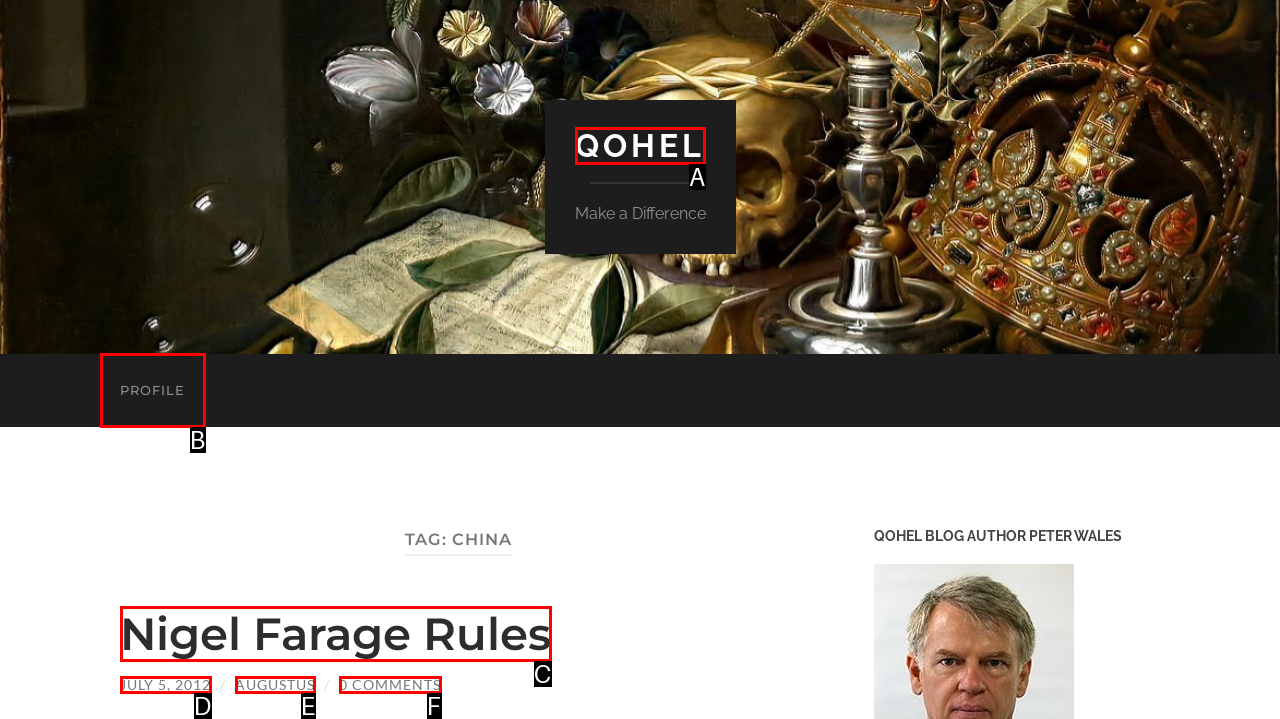Choose the letter of the UI element that aligns with the following description: 0 Comments
State your answer as the letter from the listed options.

F